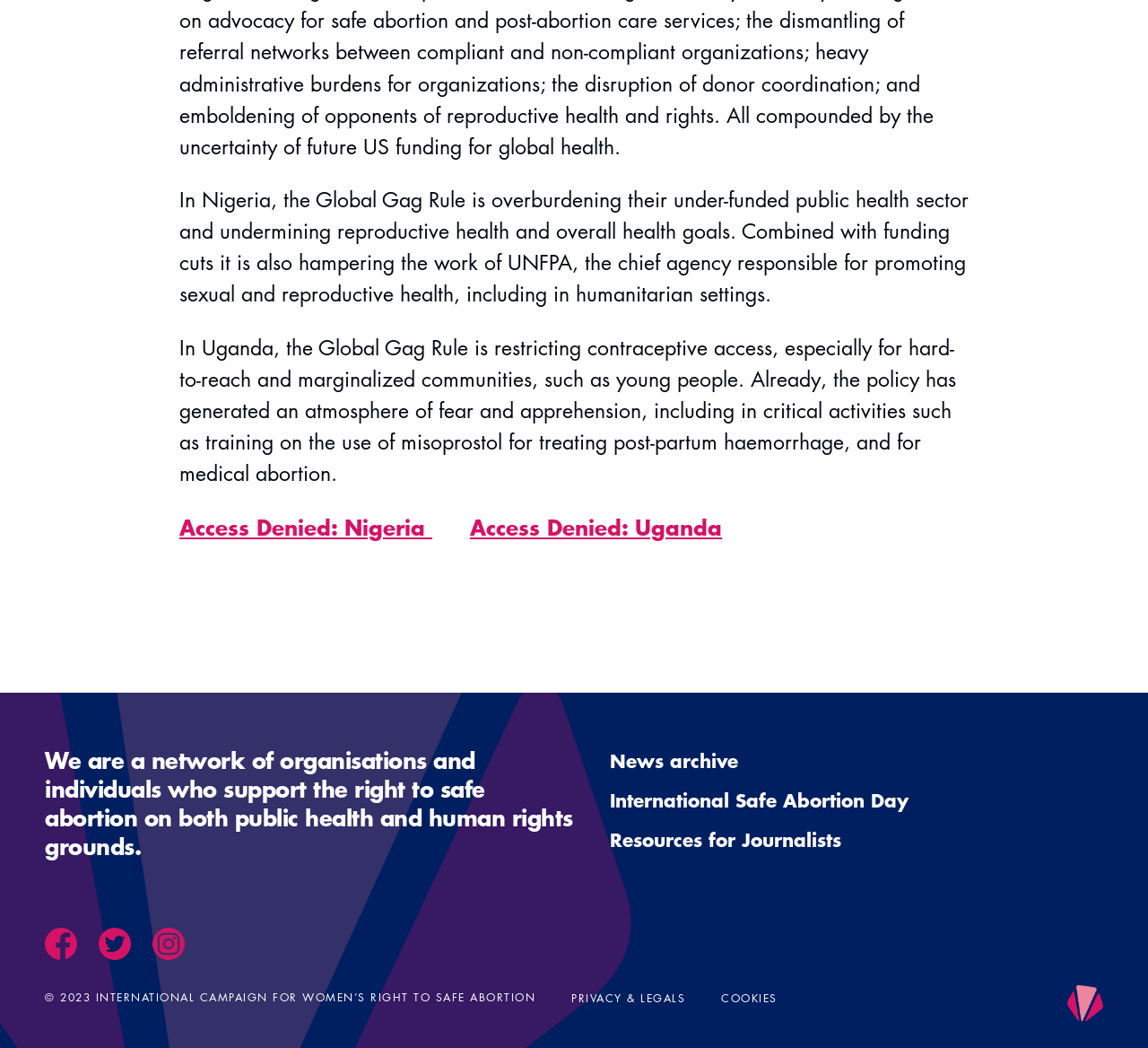What is the purpose of the links 'Access Denied: Nigeria' and 'Access Denied: Uganda'?
Please provide a full and detailed response to the question.

The links 'Access Denied: Nigeria' and 'Access Denied: Uganda' are likely to provide access to reports or articles about the impact of the Global Gag Rule in these countries, as they are placed alongside static text elements discussing the issue.